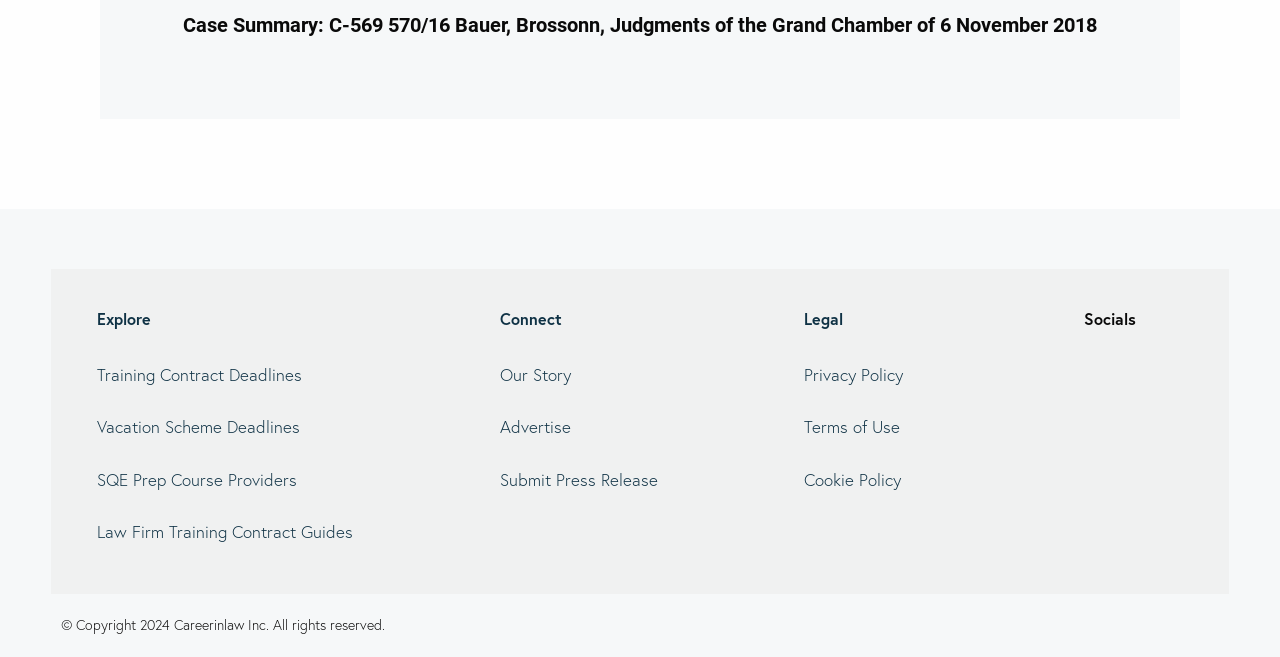Please identify the bounding box coordinates of the element I should click to complete this instruction: 'Follow on social media'. The coordinates should be given as four float numbers between 0 and 1, like this: [left, top, right, bottom].

[0.847, 0.54, 0.864, 0.573]